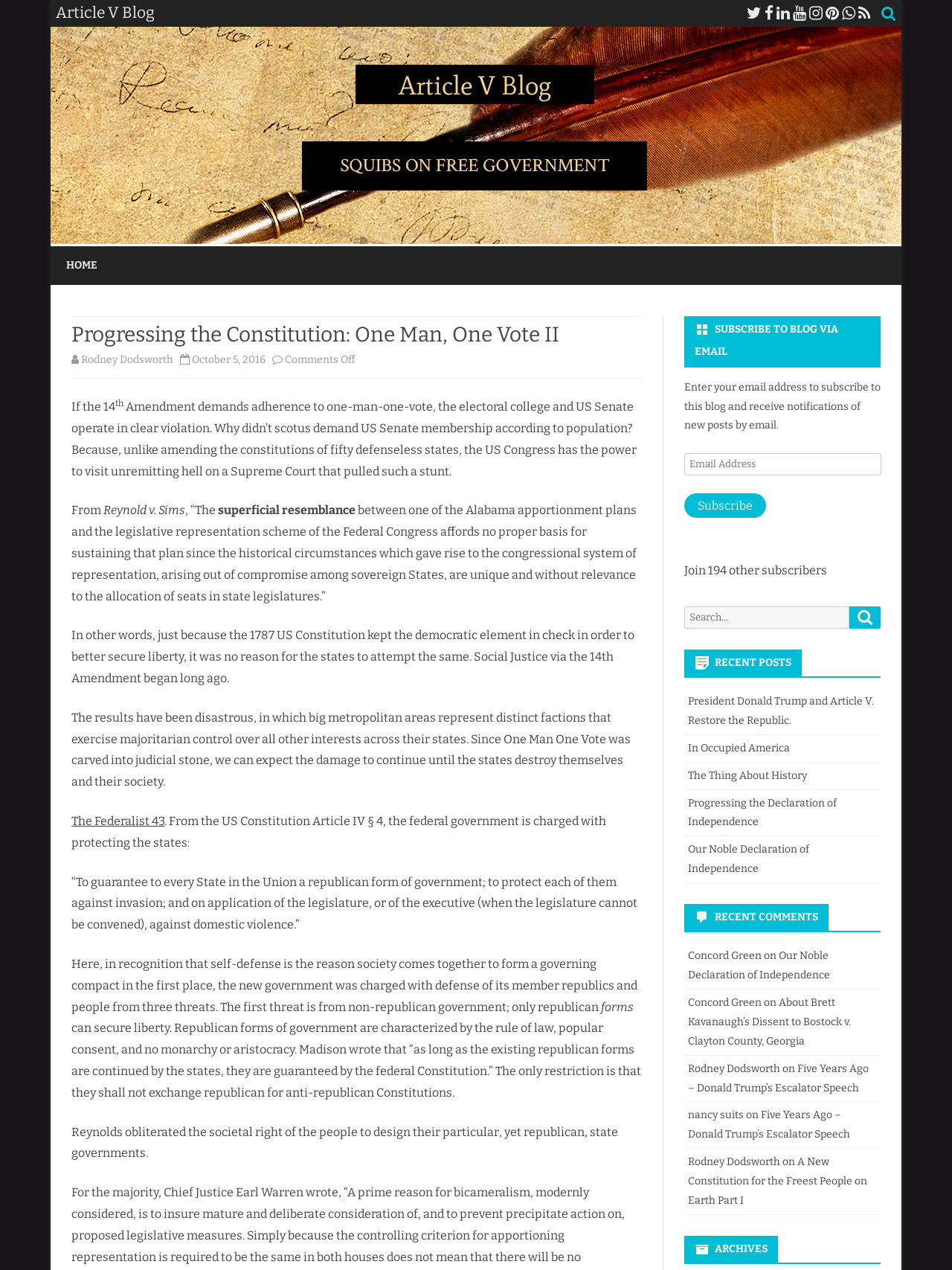Please locate the bounding box coordinates of the element that should be clicked to complete the given instruction: "Search for a topic".

[0.719, 0.477, 0.892, 0.495]